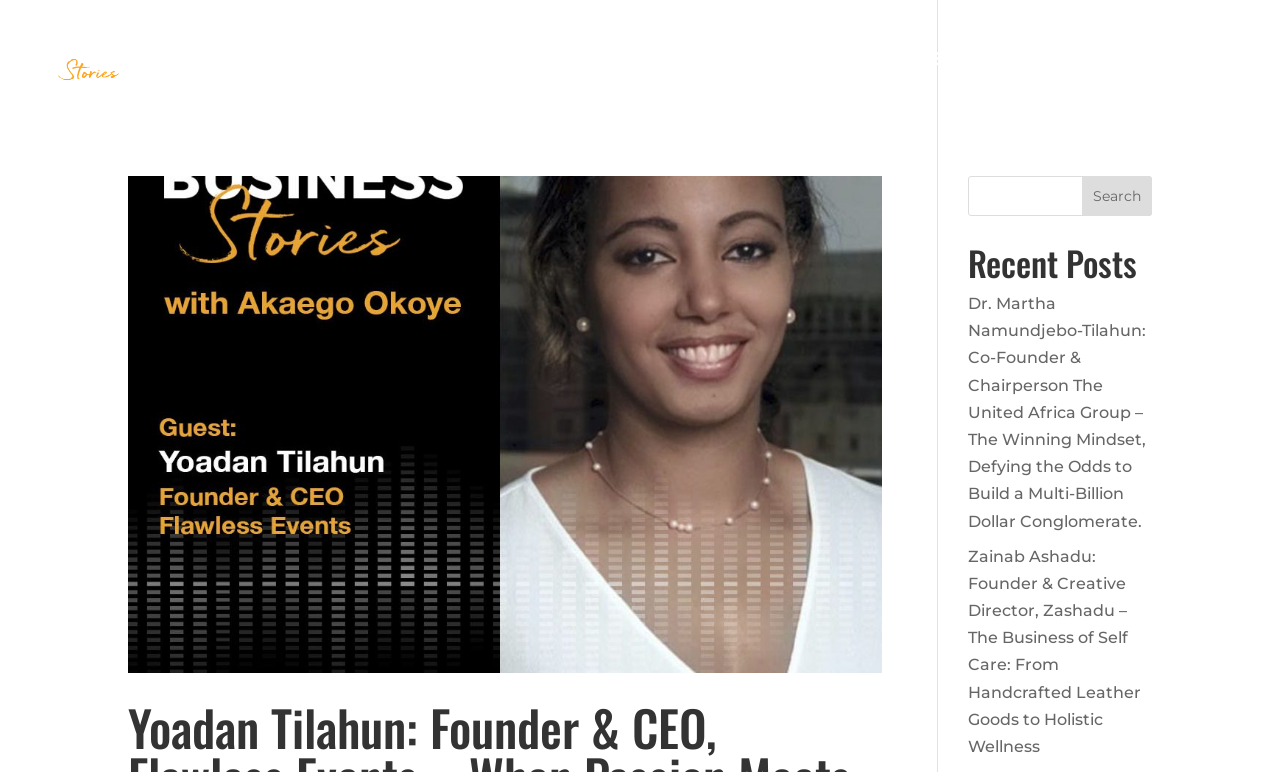Please look at the image and answer the question with a detailed explanation: How many recent posts are displayed?

The webpage has a section titled 'Recent Posts' which displays two links to articles, indicating that there are two recent posts.